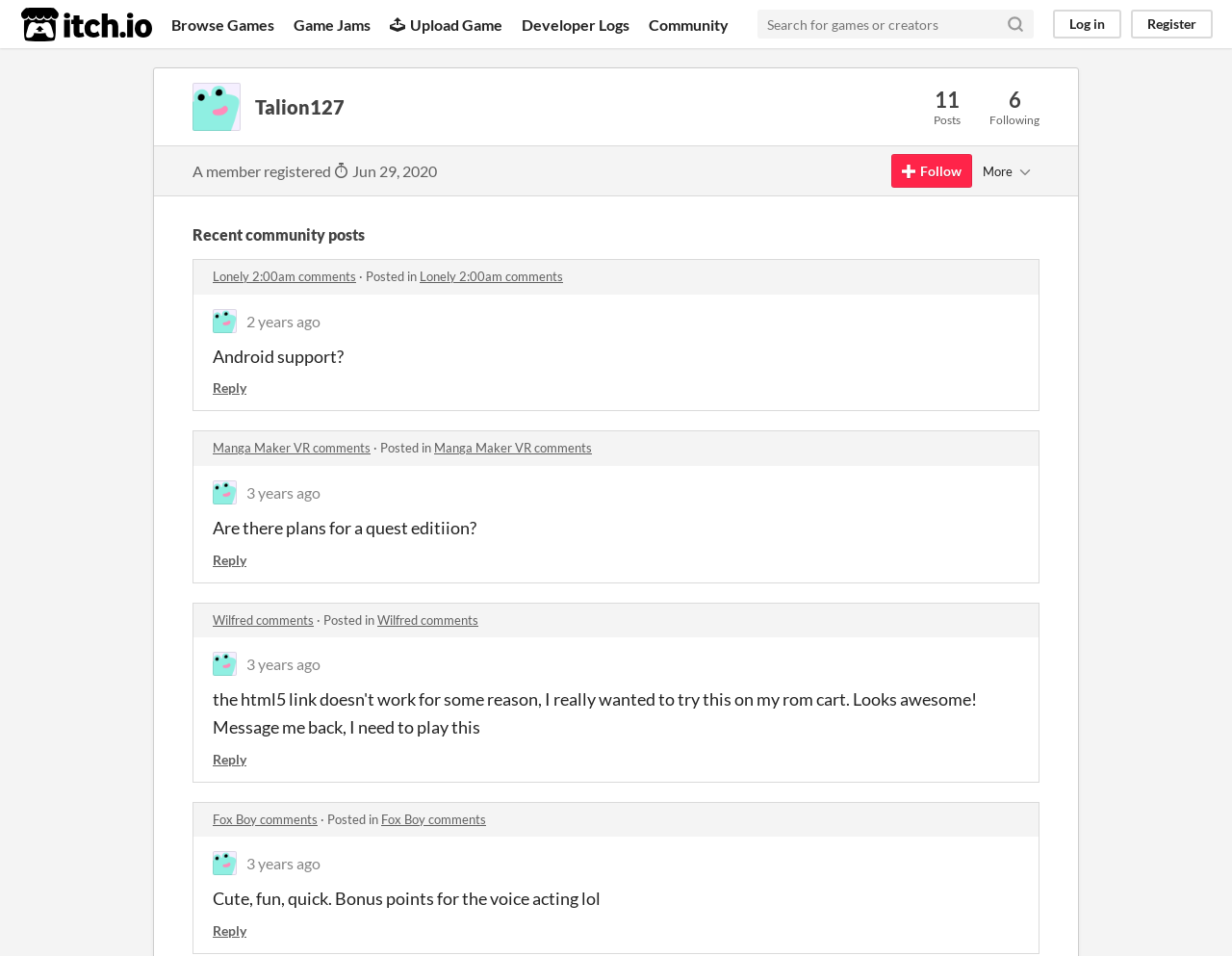Please specify the bounding box coordinates of the area that should be clicked to accomplish the following instruction: "Search for games or creators". The coordinates should consist of four float numbers between 0 and 1, i.e., [left, top, right, bottom].

[0.615, 0.01, 0.809, 0.04]